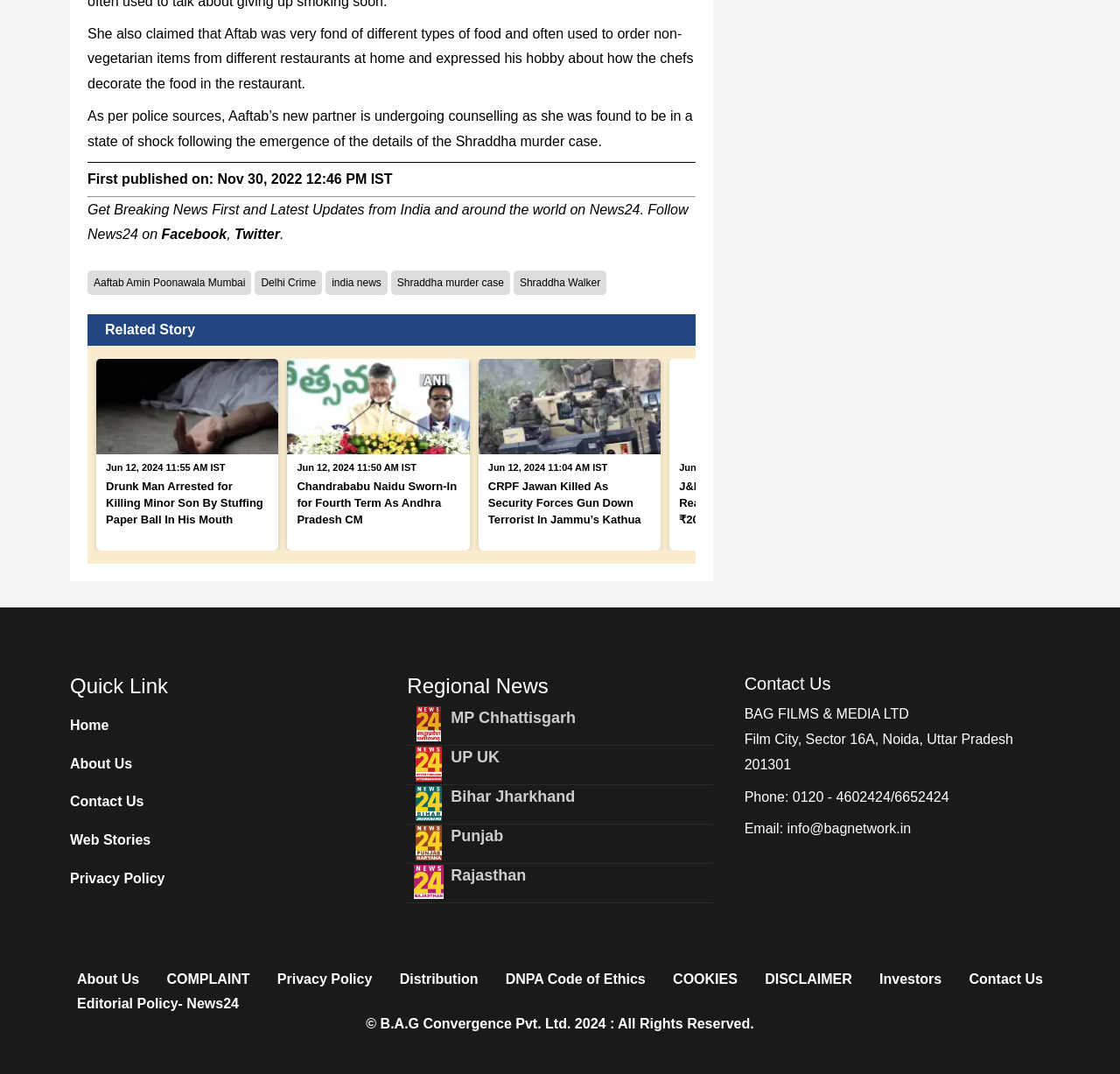Determine the bounding box coordinates for the HTML element mentioned in the following description: "DNPA Code of Ethics". The coordinates should be a list of four floats ranging from 0 to 1, represented as [left, top, right, bottom].

[0.445, 0.901, 0.583, 0.923]